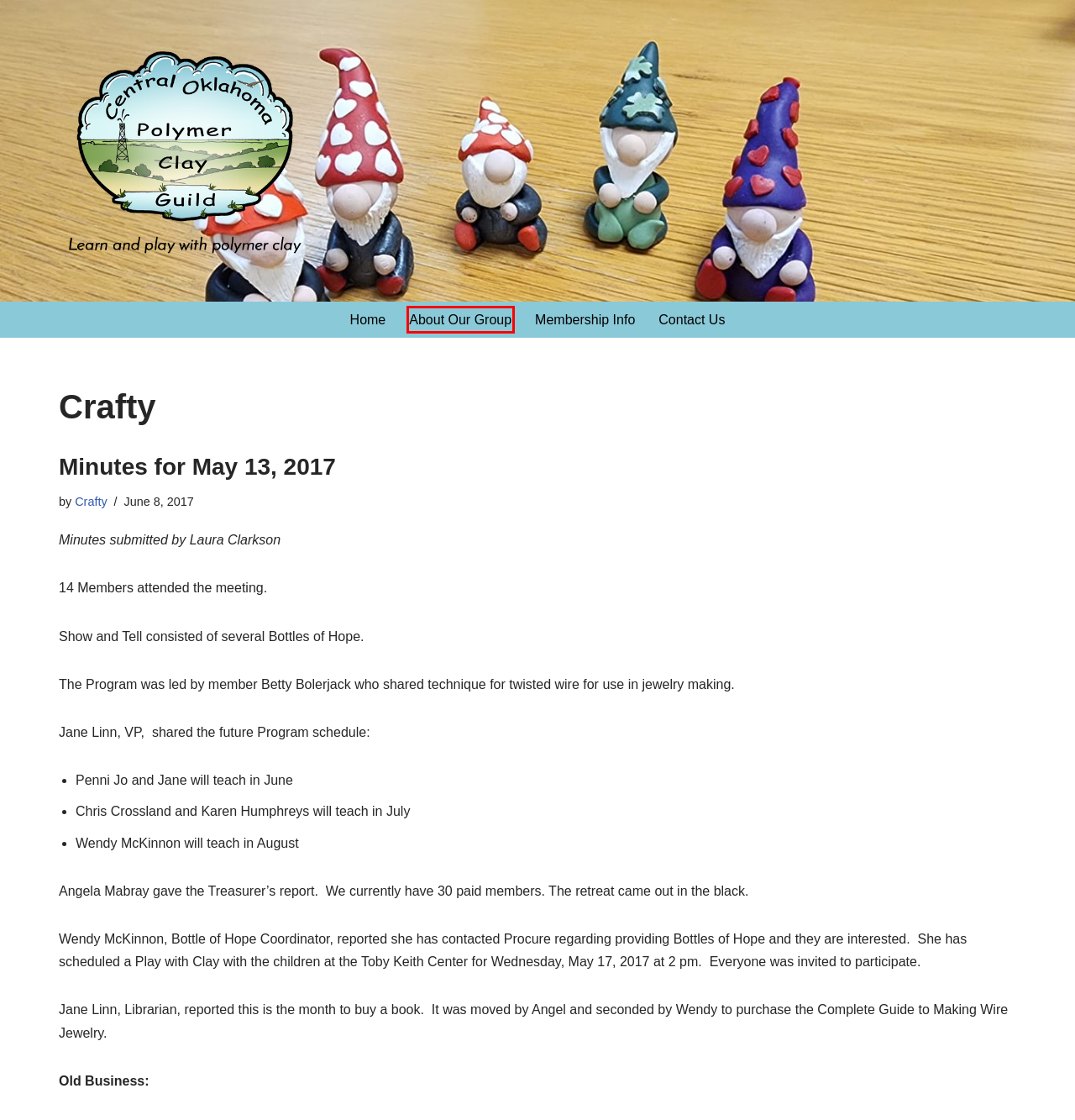Examine the screenshot of a webpage with a red bounding box around a UI element. Your task is to identify the webpage description that best corresponds to the new webpage after clicking the specified element. The given options are:
A. Minutes for December 2015 Meeting – Central Oklahoma Polymer Clay Guild
B. Contact Us – Central Oklahoma Polymer Clay Guild
C. About Our Group – Central Oklahoma Polymer Clay Guild
D. Crafty – Page 3 – Central Oklahoma Polymer Clay Guild
E. Minutes for May 13, 2017 – Central Oklahoma Polymer Clay Guild
F. Central Oklahoma Polymer Clay Guild – Learn and play with polymer clay!
G. Minutes for August 2015 Meeting – Central Oklahoma Polymer Clay Guild
H. Membership Info – Central Oklahoma Polymer Clay Guild

C